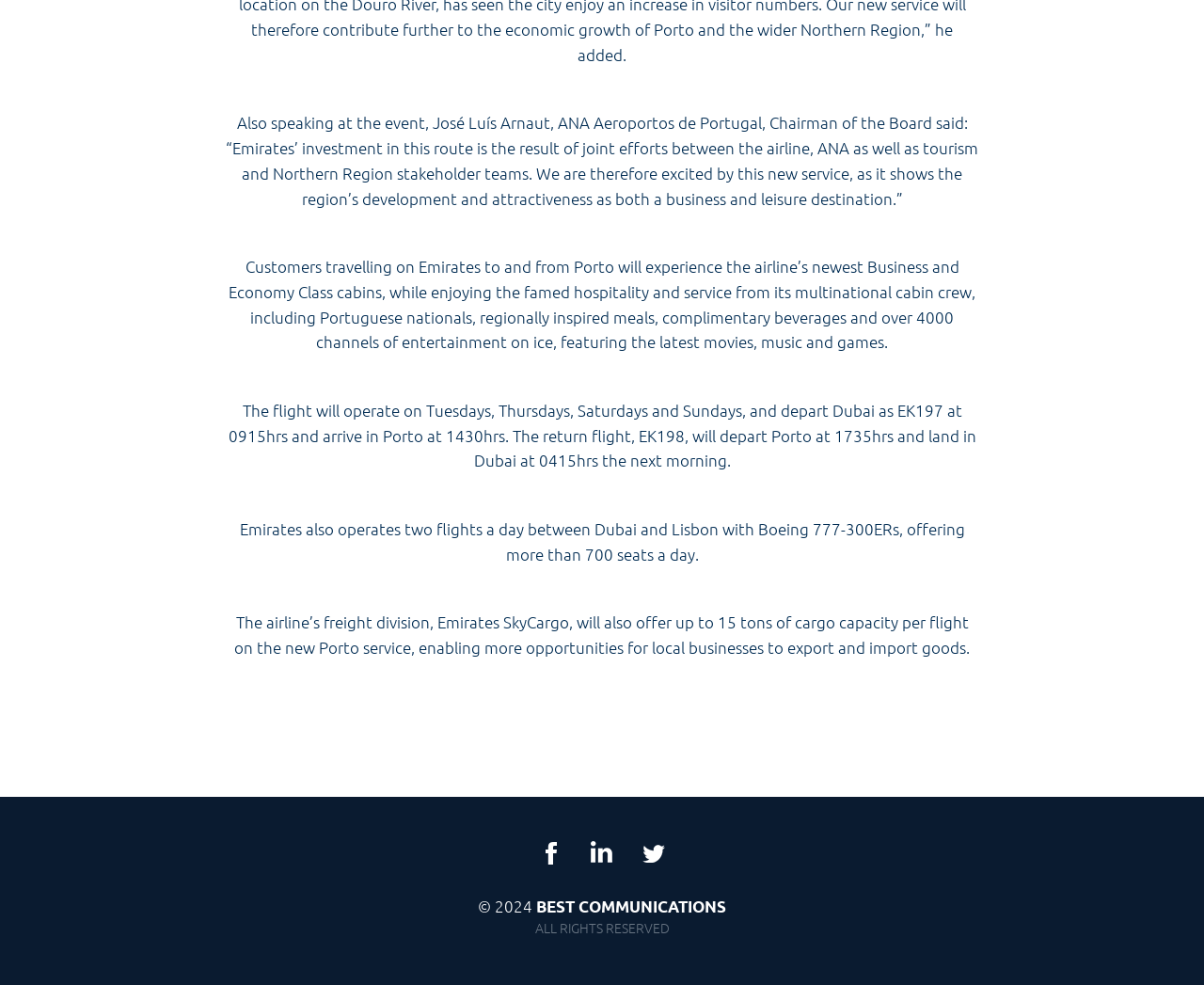How many flights does Emirates operate between Dubai and Lisbon?
From the details in the image, provide a complete and detailed answer to the question.

The answer can be found in the fourth StaticText element, which states that Emirates operates two flights a day between Dubai and Lisbon with Boeing 777-300ERs.